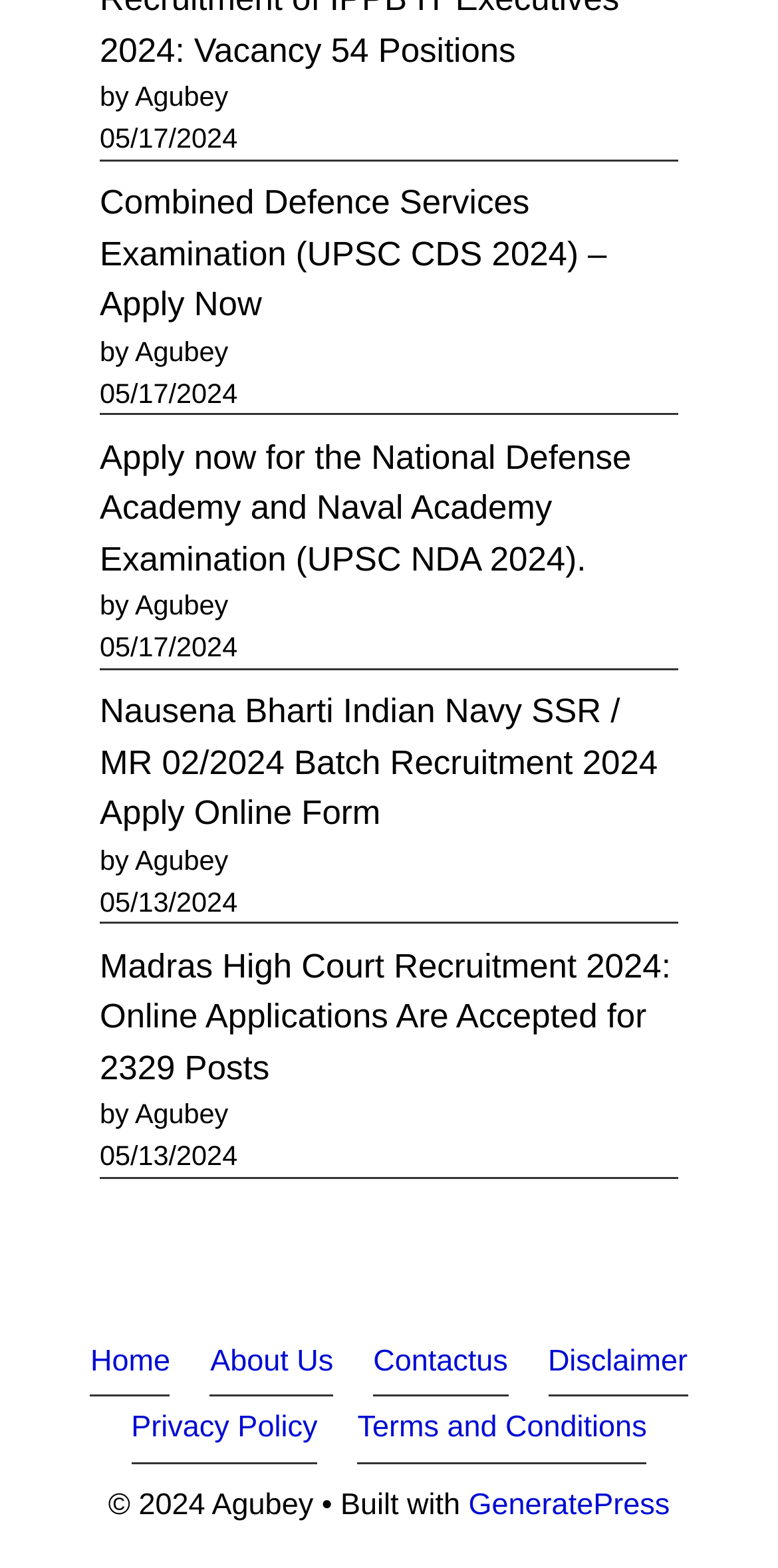Please identify the bounding box coordinates of where to click in order to follow the instruction: "Check the National Defense Academy and Naval Academy Examination details".

[0.128, 0.28, 0.812, 0.369]